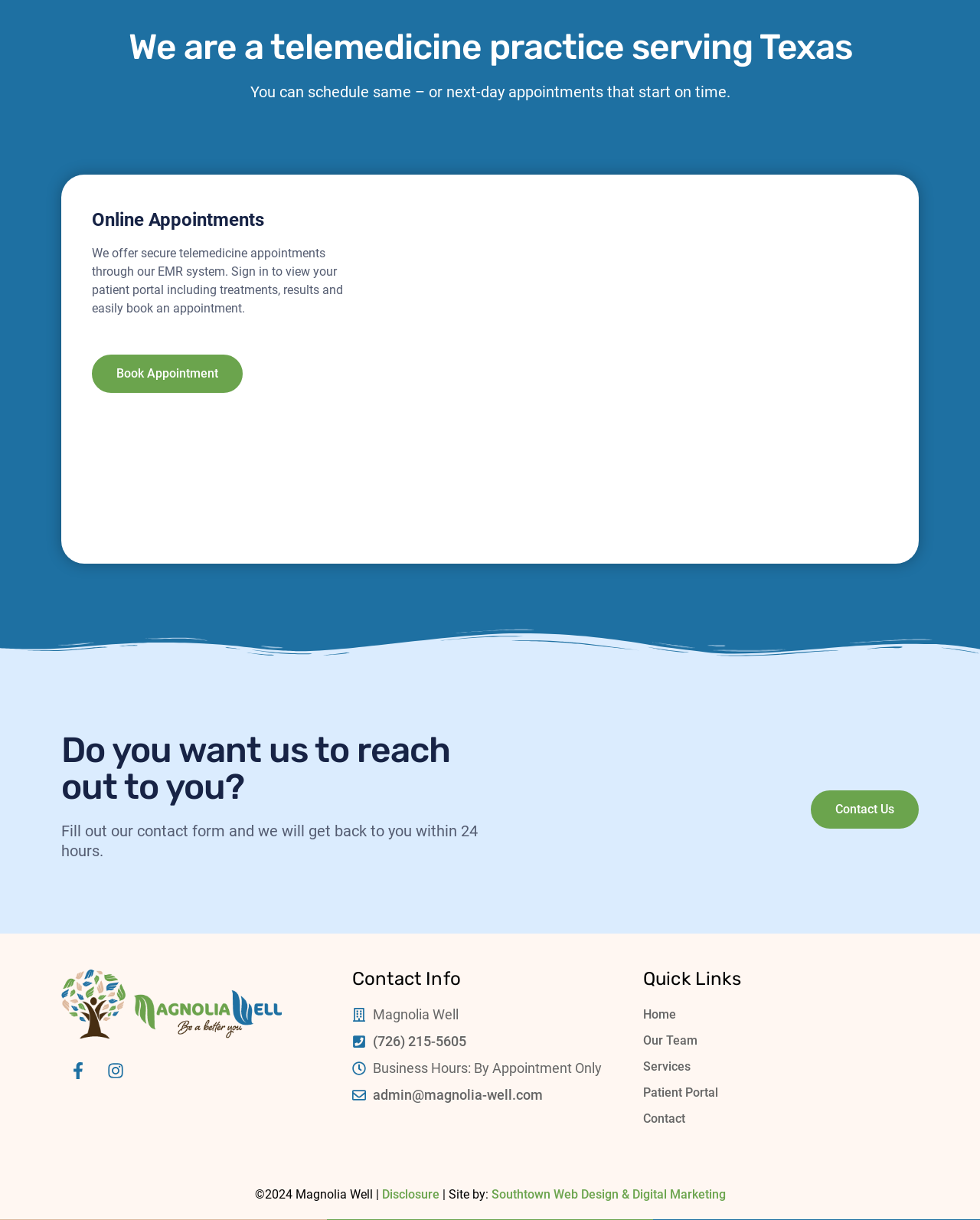What is the name of the telemedicine practice?
Give a detailed and exhaustive answer to the question.

The name of the telemedicine practice can be found in the 'Contact Info' section, where it is written as 'Magnolia Well'.